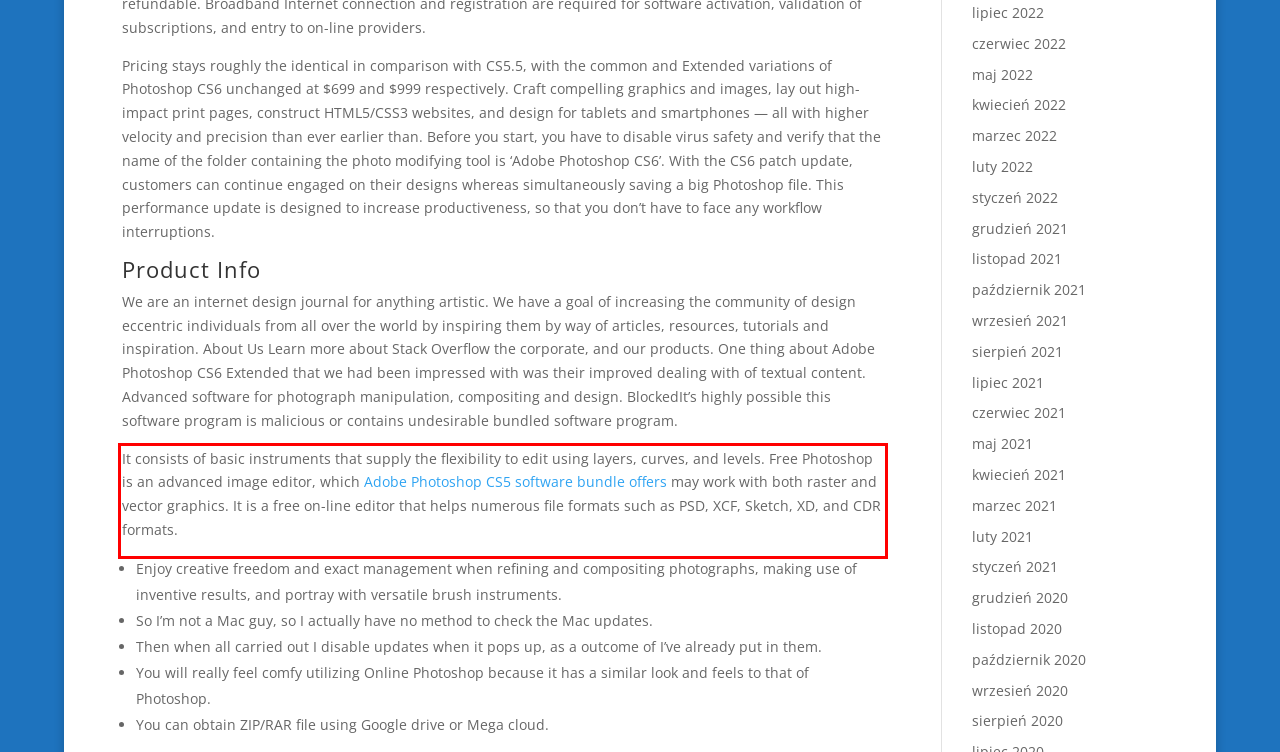Look at the webpage screenshot and recognize the text inside the red bounding box.

It consists of basic instruments that supply the flexibility to edit using layers, curves, and levels. Free Photoshop is an advanced image editor, which Adobe Photoshop CS5 software bundle offers may work with both raster and vector graphics. It is a free on-line editor that helps numerous file formats such as PSD, XCF, Sketch, XD, and CDR formats.